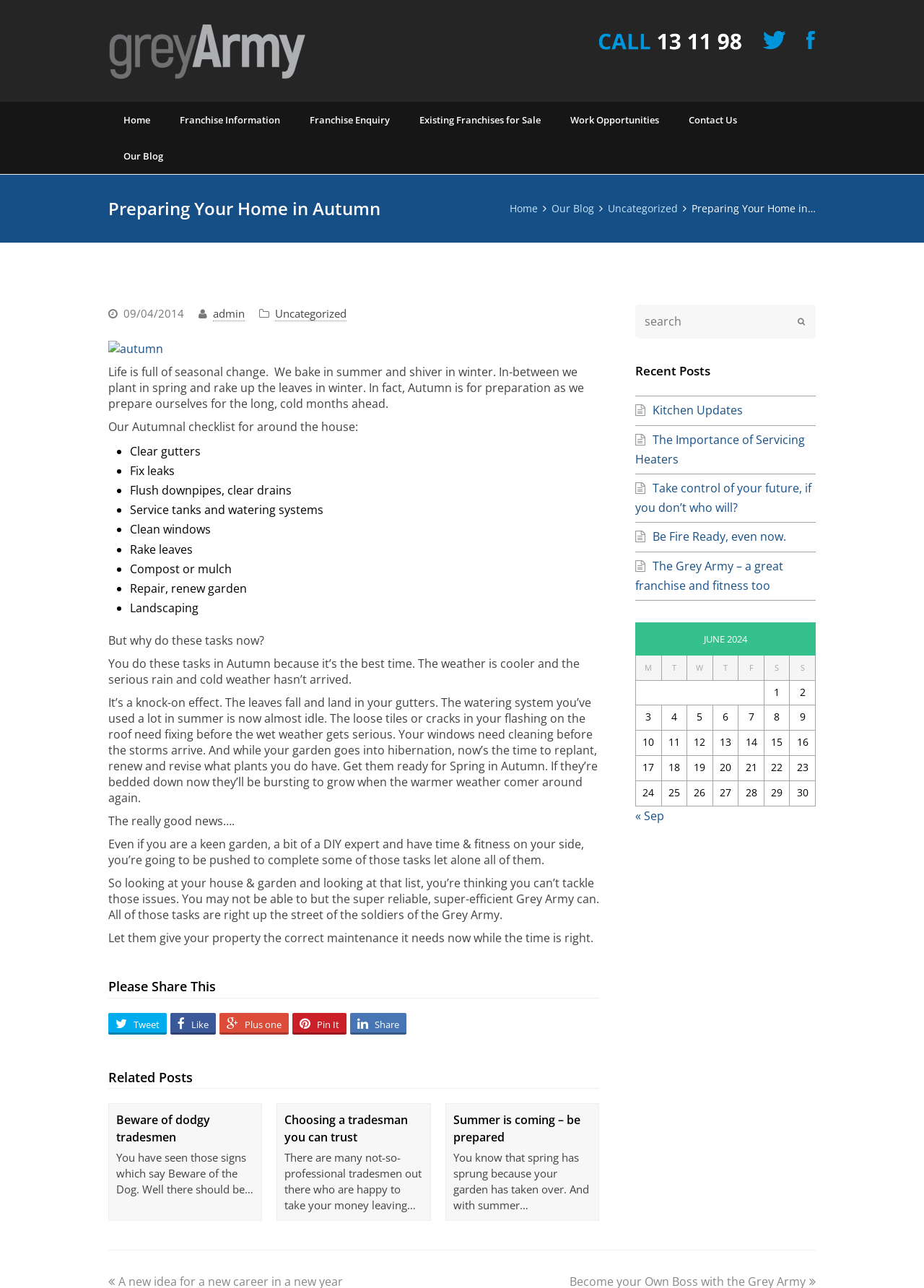Please find the bounding box for the UI component described as follows: "input value="SEARCH" alt="Search" value="SEARCH"".

None